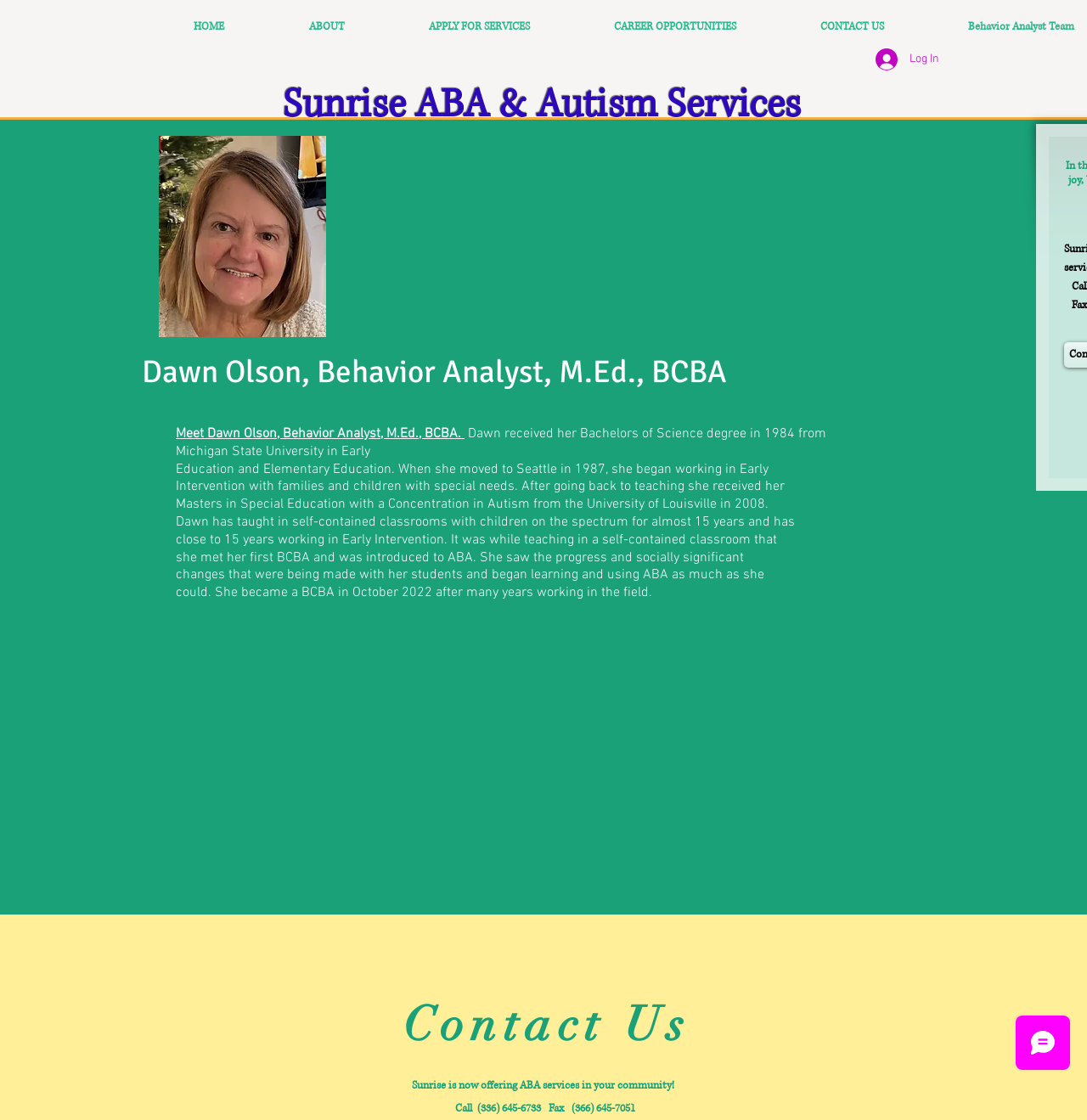Locate the bounding box coordinates of the element you need to click to accomplish the task described by this instruction: "Click on the 'PUBLIC SECTOR EMPLOYMENT LAW' link".

None